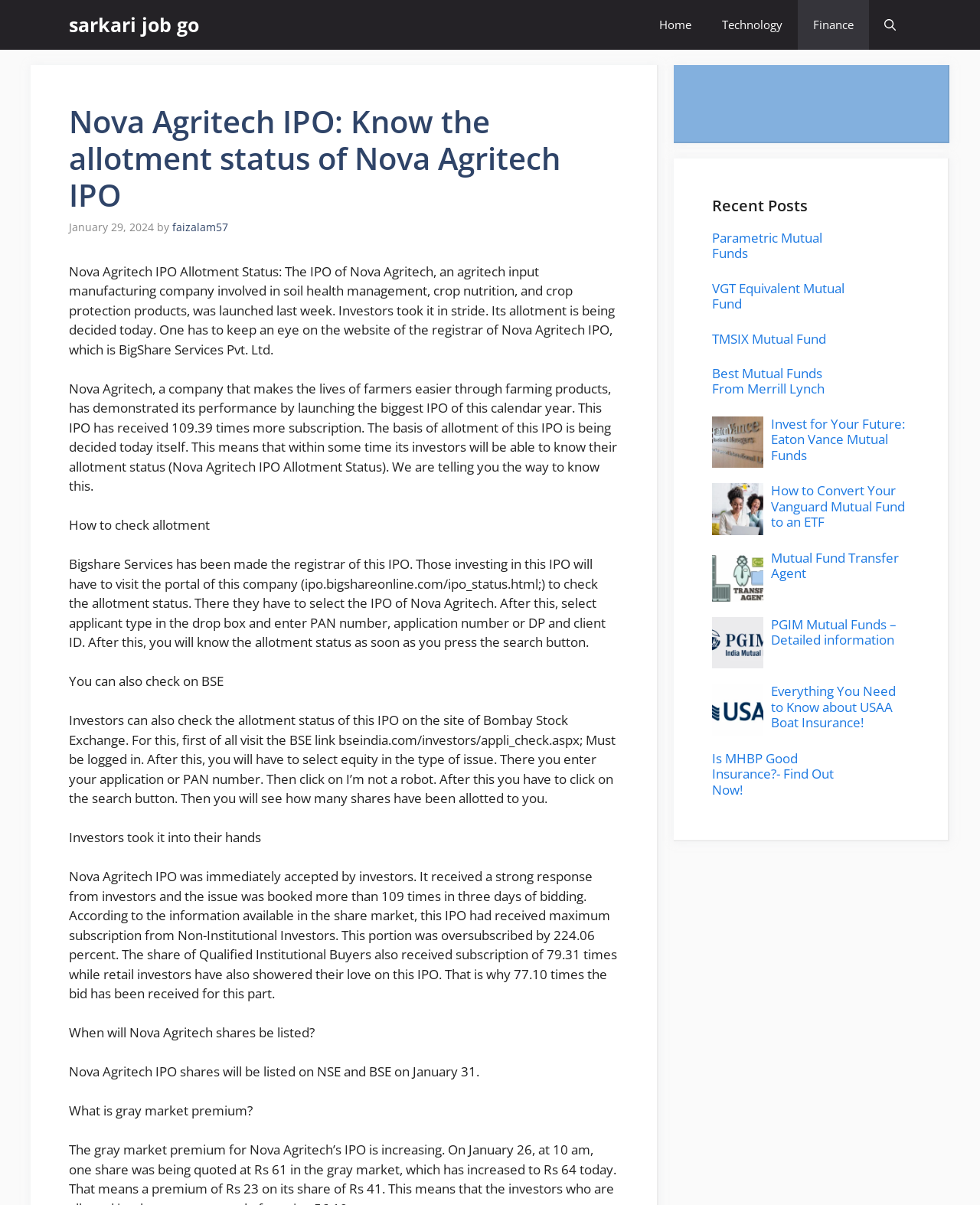Identify the bounding box coordinates necessary to click and complete the given instruction: "Open search".

[0.887, 0.0, 0.93, 0.041]